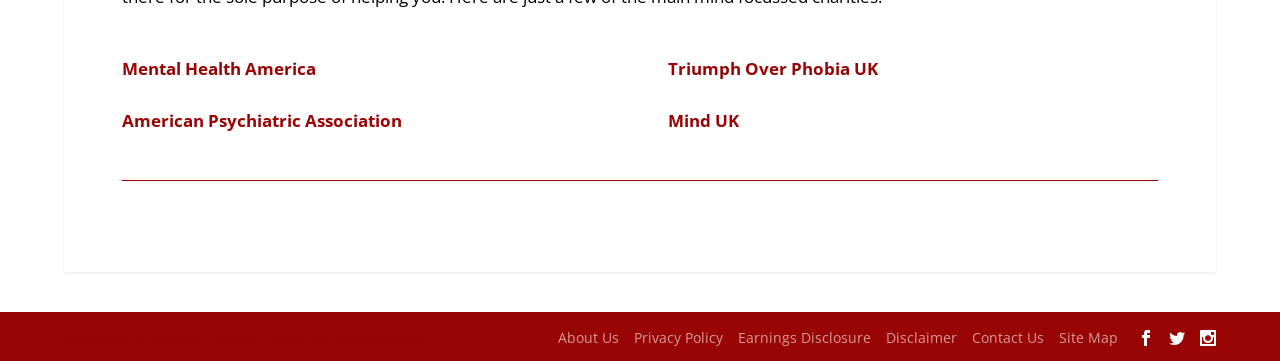Provide your answer in a single word or phrase: 
How many social media links are present at the bottom of the webpage?

3